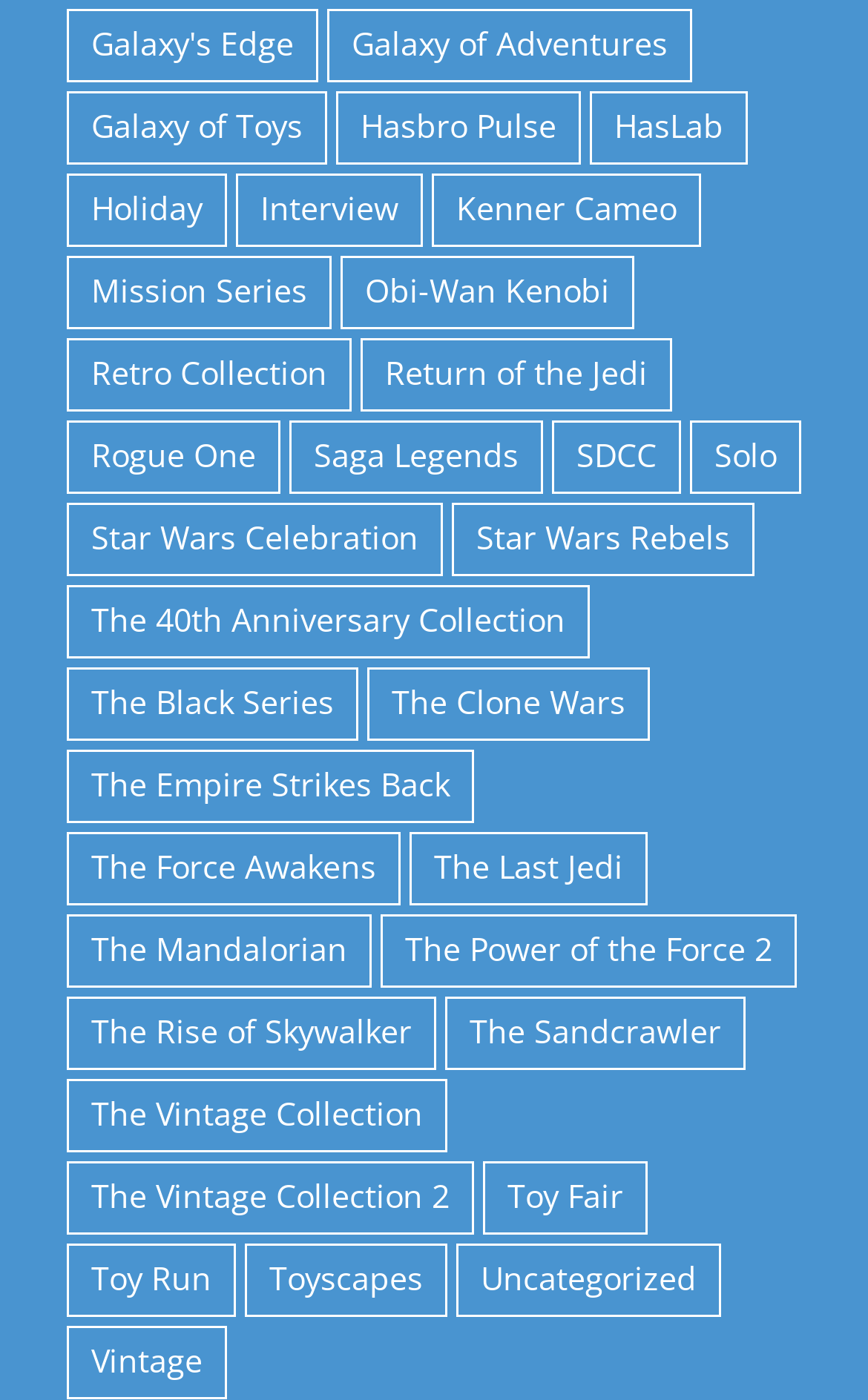Please find the bounding box coordinates in the format (top-left x, top-left y, bottom-right x, bottom-right y) for the given element description. Ensure the coordinates are floating point numbers between 0 and 1. Description: Mission Series

[0.077, 0.183, 0.382, 0.235]